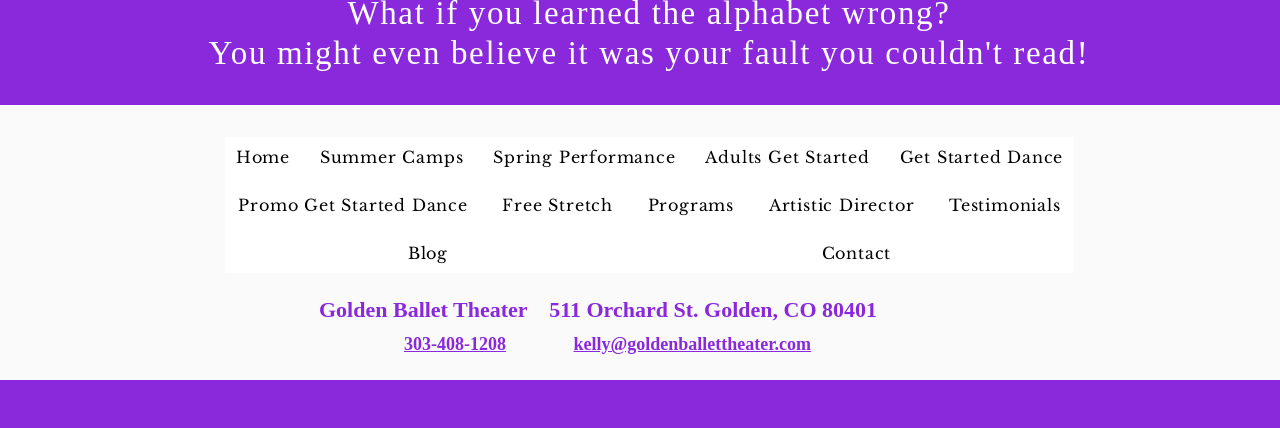Provide the bounding box coordinates of the HTML element described by the text: "Promo Get Started Dance".

[0.176, 0.433, 0.376, 0.527]